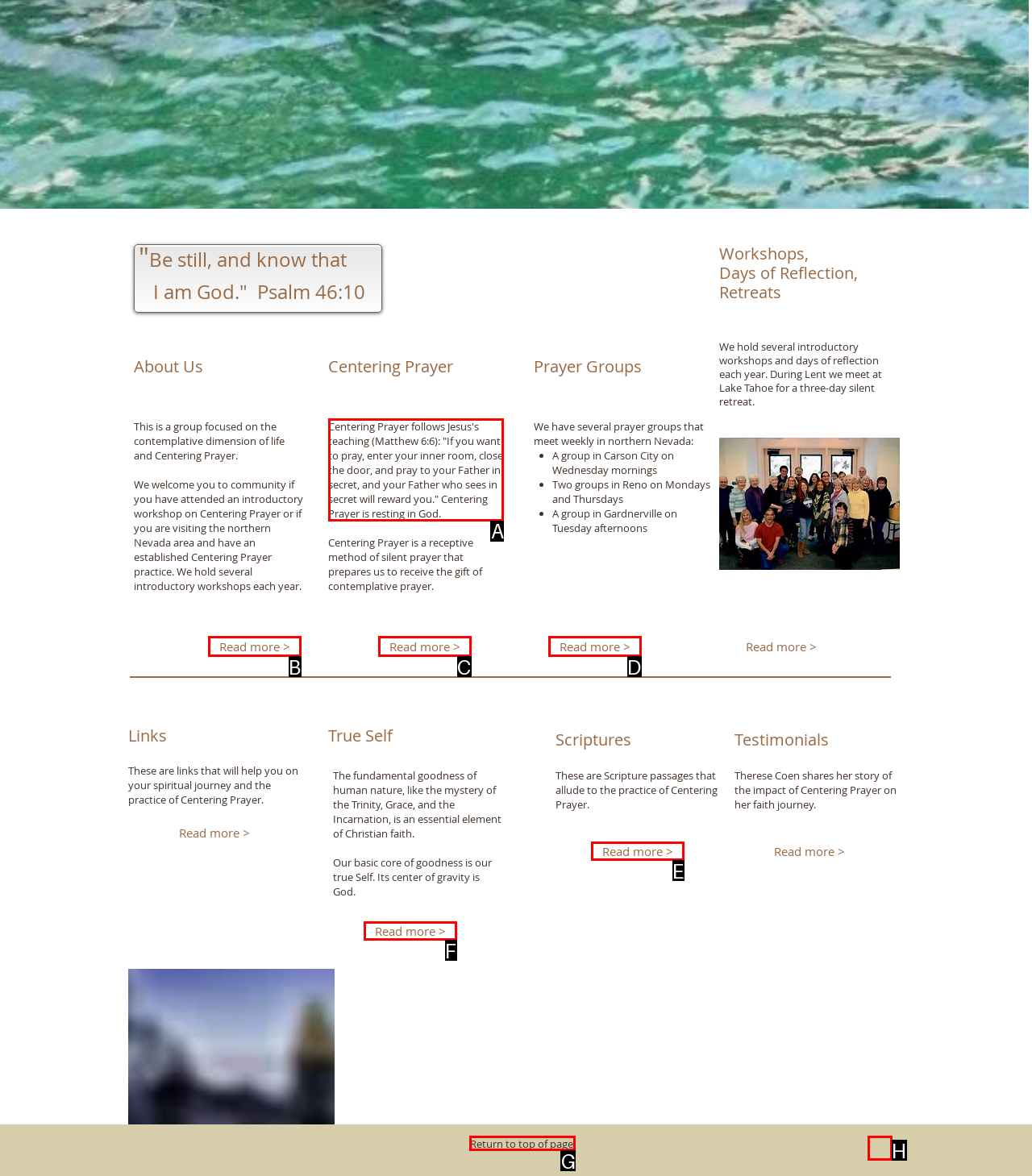Determine which option should be clicked to carry out this task: Learn about Centering Prayer
State the letter of the correct choice from the provided options.

A